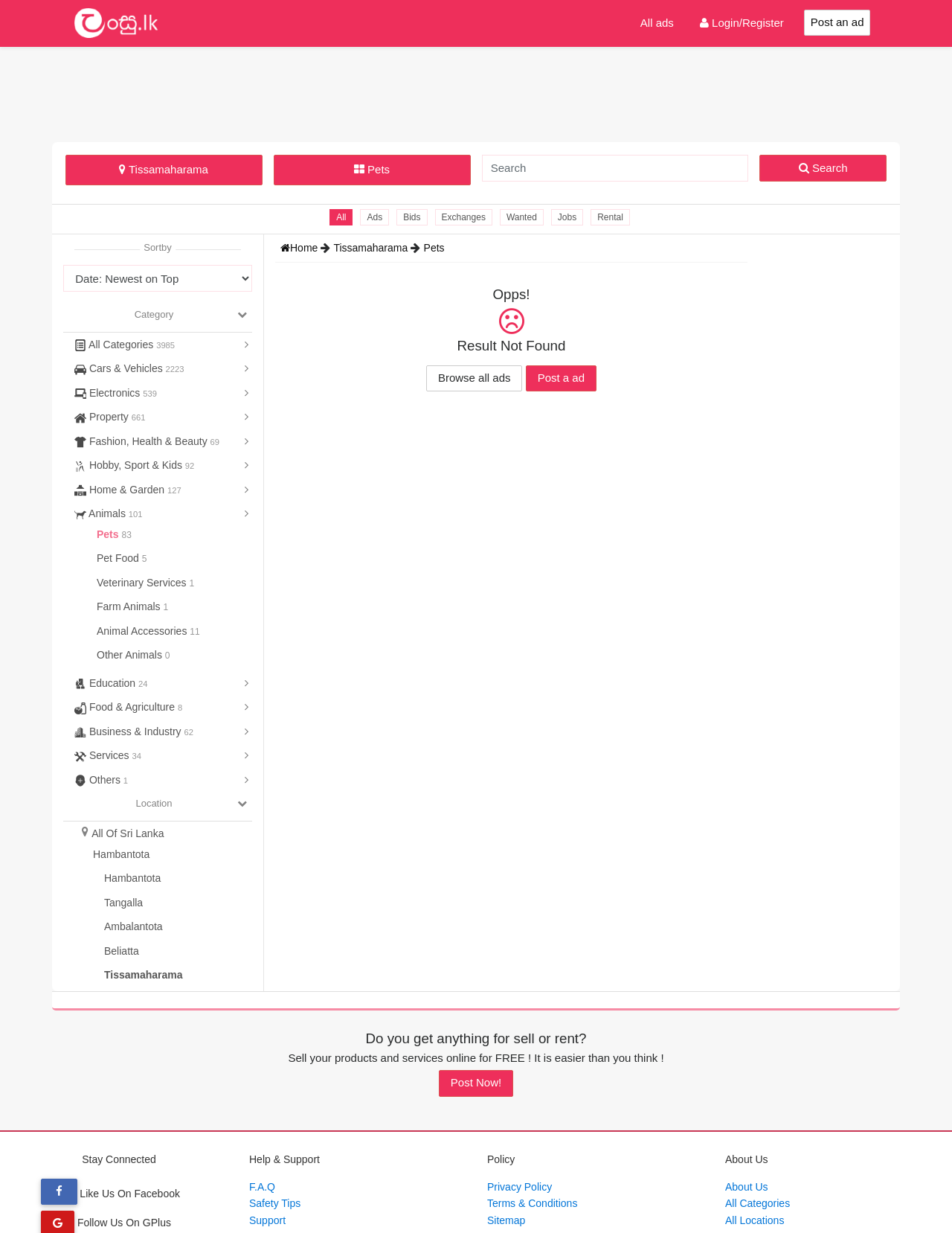Point out the bounding box coordinates of the section to click in order to follow this instruction: "Login or register".

[0.729, 0.008, 0.829, 0.03]